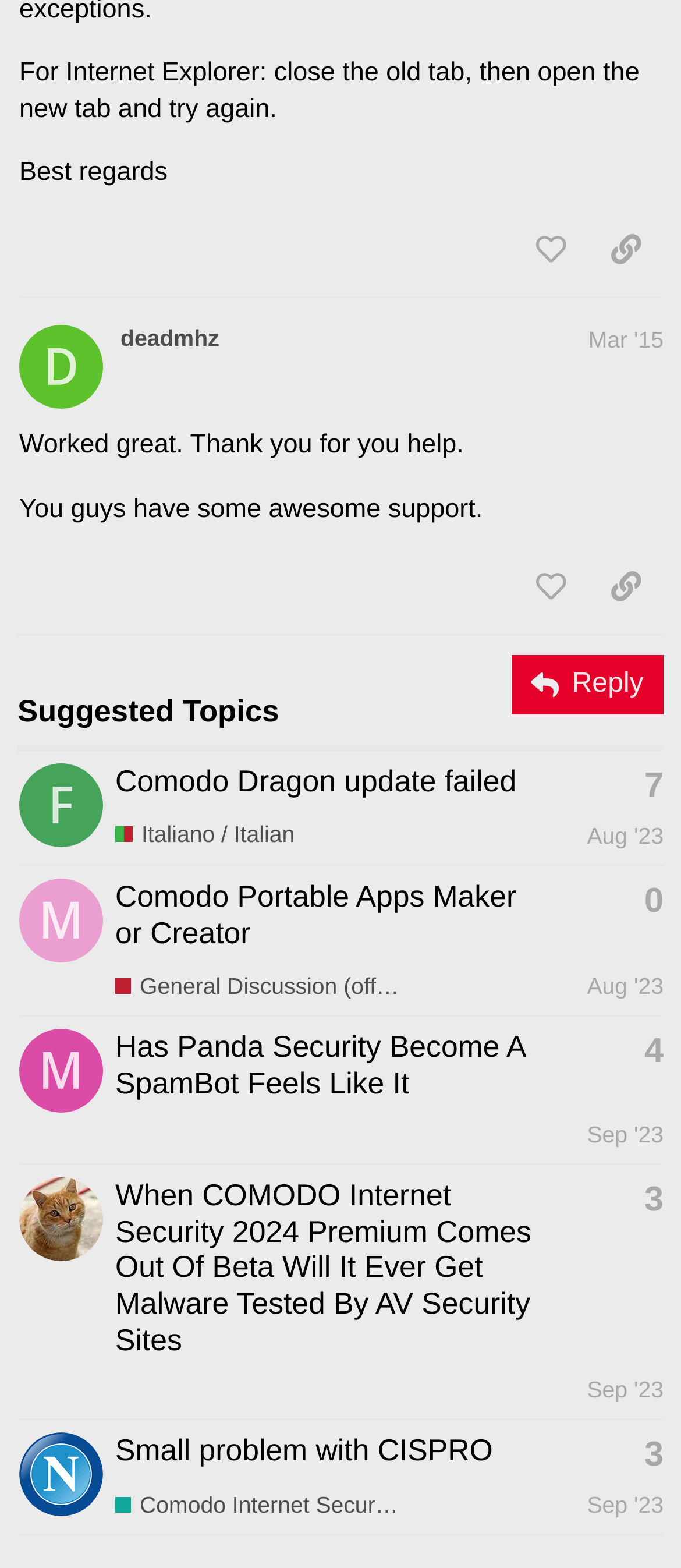Please find the bounding box coordinates for the clickable element needed to perform this instruction: "Reply to the post".

[0.751, 0.418, 0.974, 0.456]